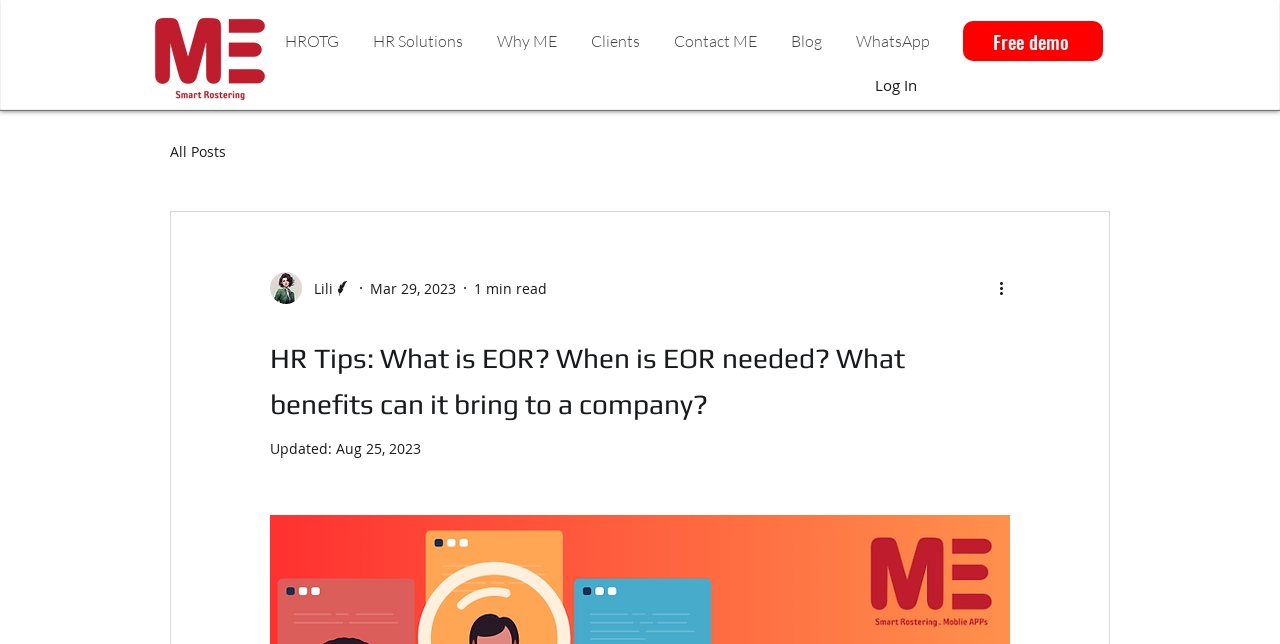What is the estimated reading time of the blog post?
Relying on the image, give a concise answer in one word or a brief phrase.

1 min